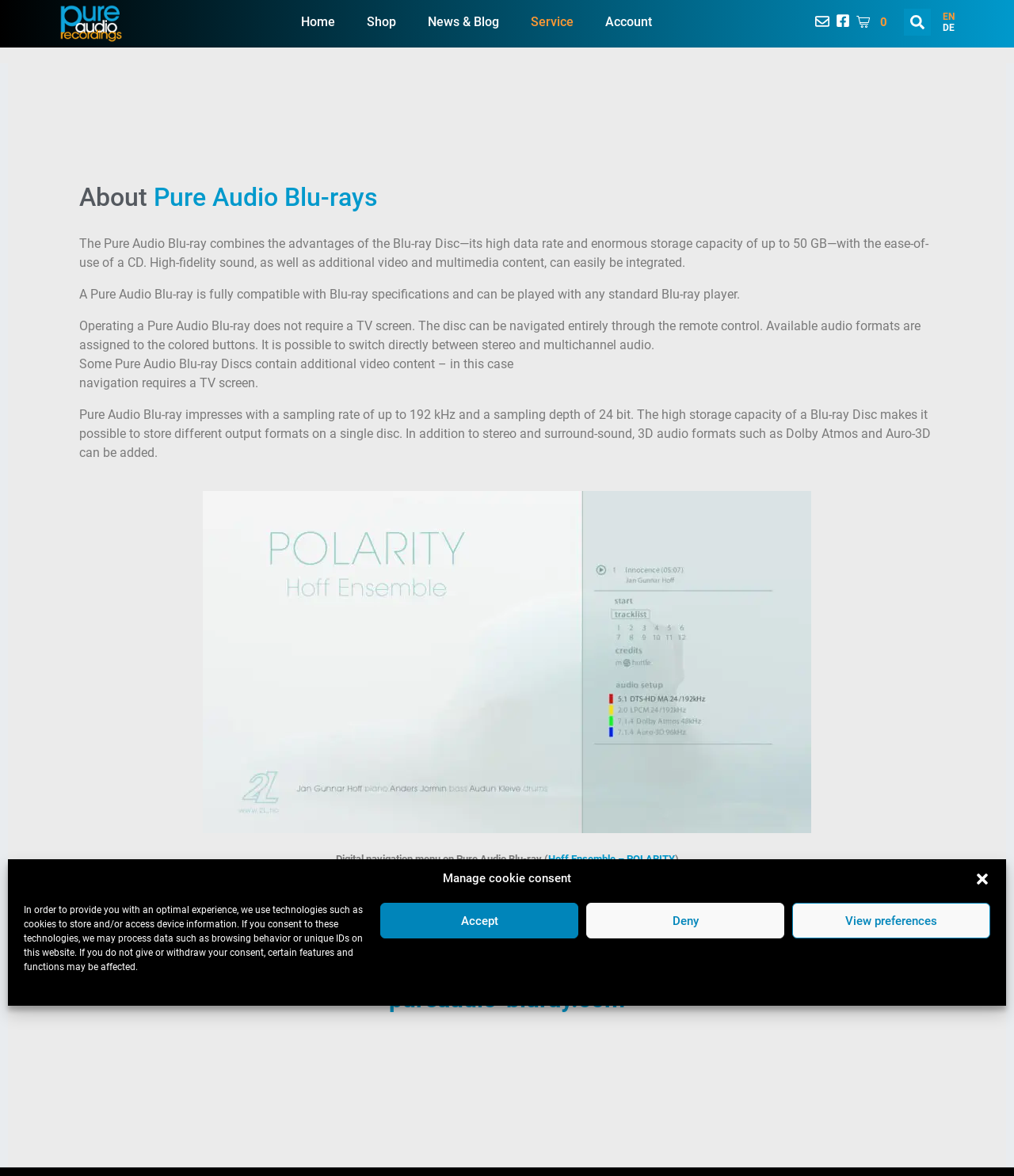What is the purpose of 'mShuttle'?
Answer the question in a detailed and comprehensive manner.

The webpage mentions that optionally, all tracks of the album can be stored in additional formats like WAV, MP3, FLAC, or MQA on the Pure Audio Blu-ray, and for further use, the files can also be conveniently imported to a computer via 'mShuttle' by using the local network.